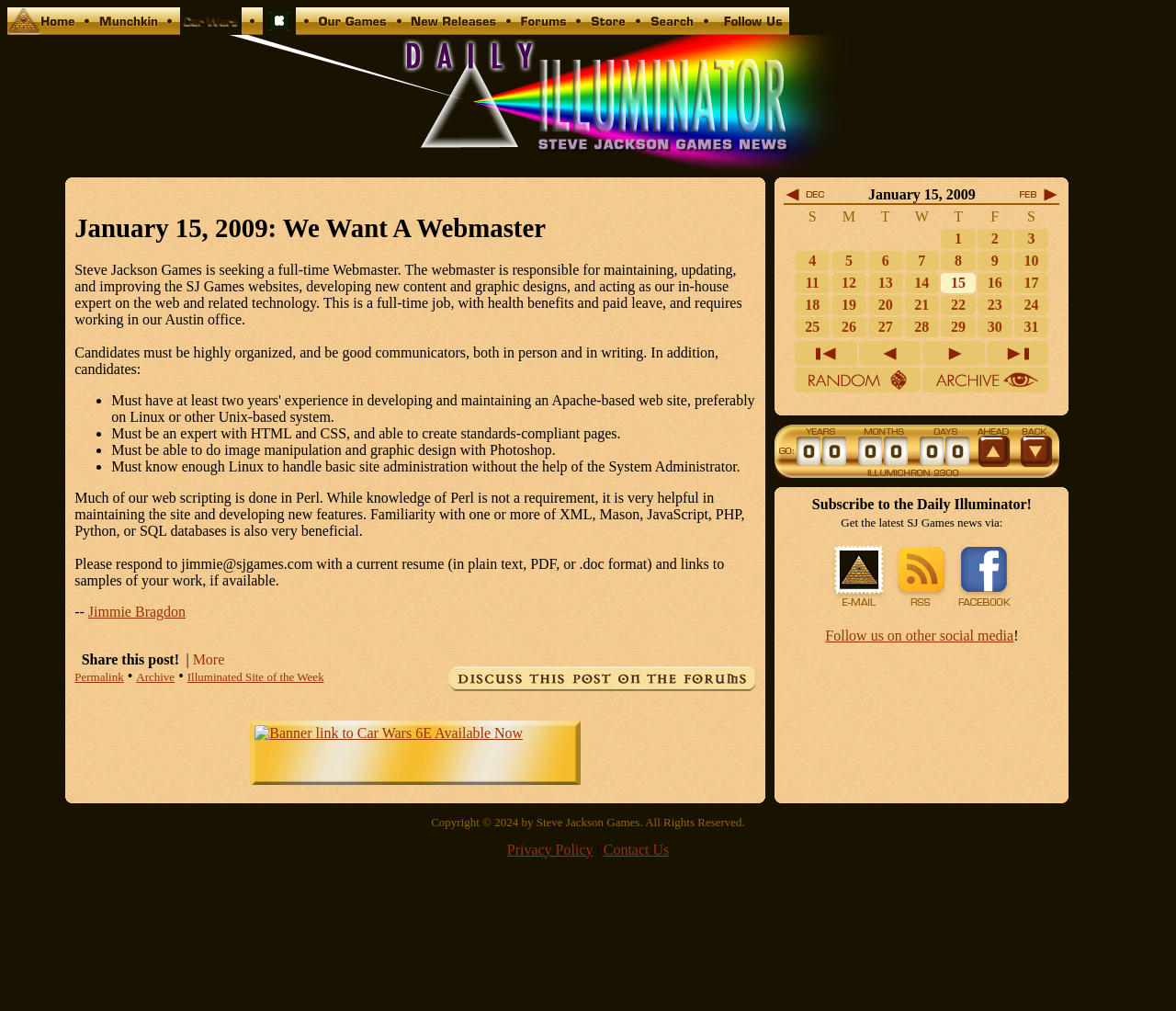Identify the bounding box coordinates for the element you need to click to achieve the following task: "Click on the 'Discover the Ultimate BBQ Guide in Blanco: 2024 Update' link to read the previous article". The coordinates must be four float values ranging from 0 to 1, formatted as [left, top, right, bottom].

None